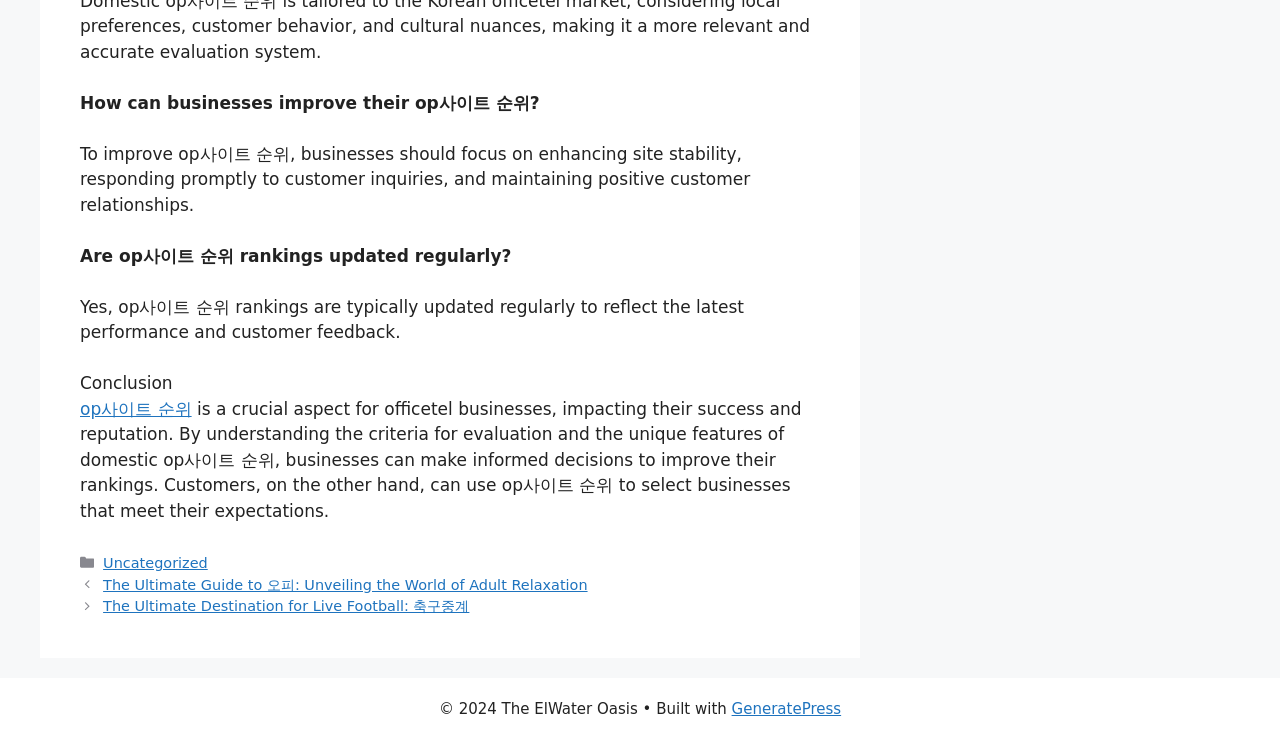Given the element description op사이트 순위, predict the bounding box coordinates for the UI element in the webpage screenshot. The format should be (top-left x, top-left y, bottom-right x, bottom-right y), and the values should be between 0 and 1.

[0.062, 0.538, 0.15, 0.565]